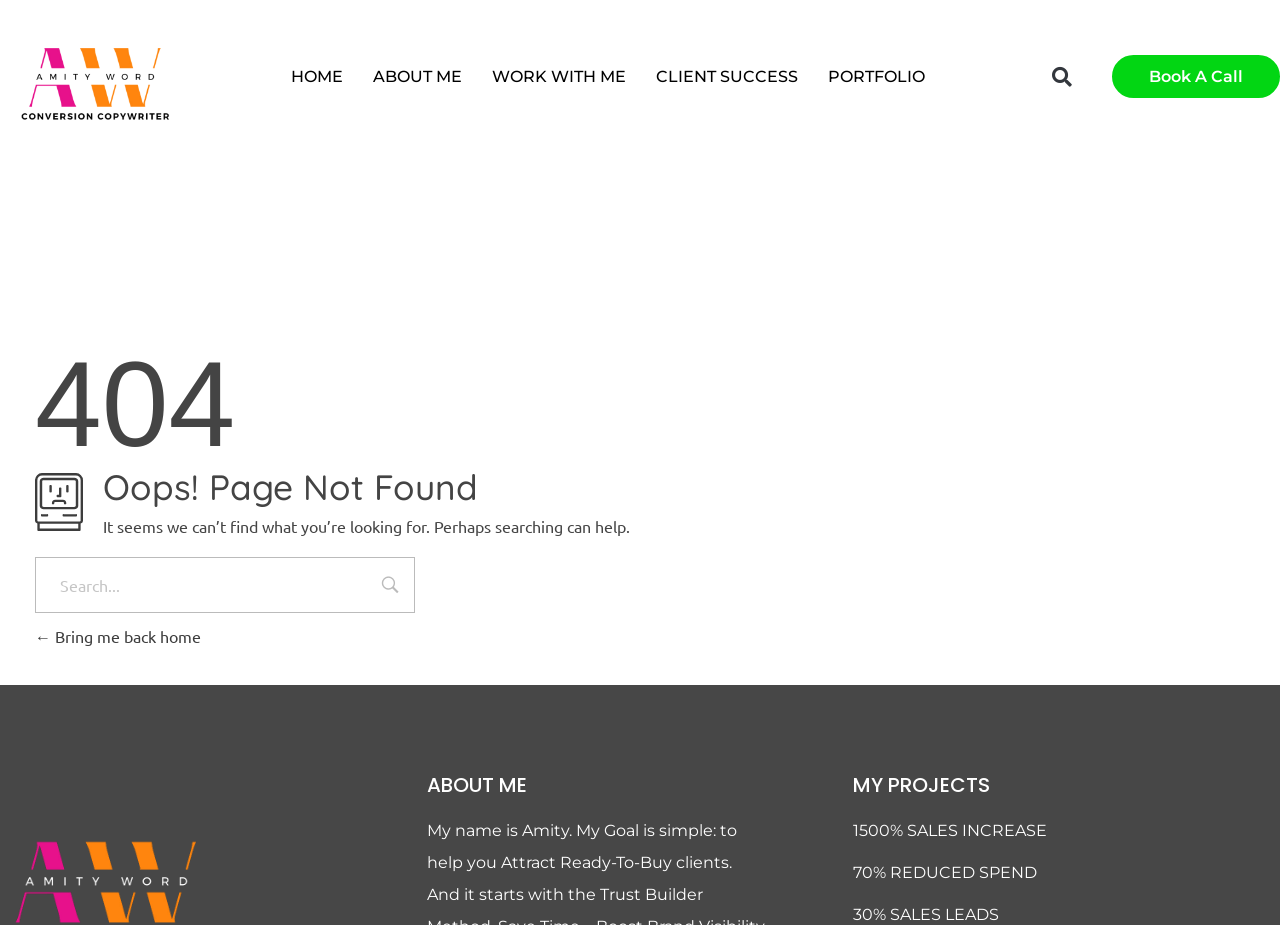Could you locate the bounding box coordinates for the section that should be clicked to accomplish this task: "book a call".

[0.869, 0.06, 1.0, 0.106]